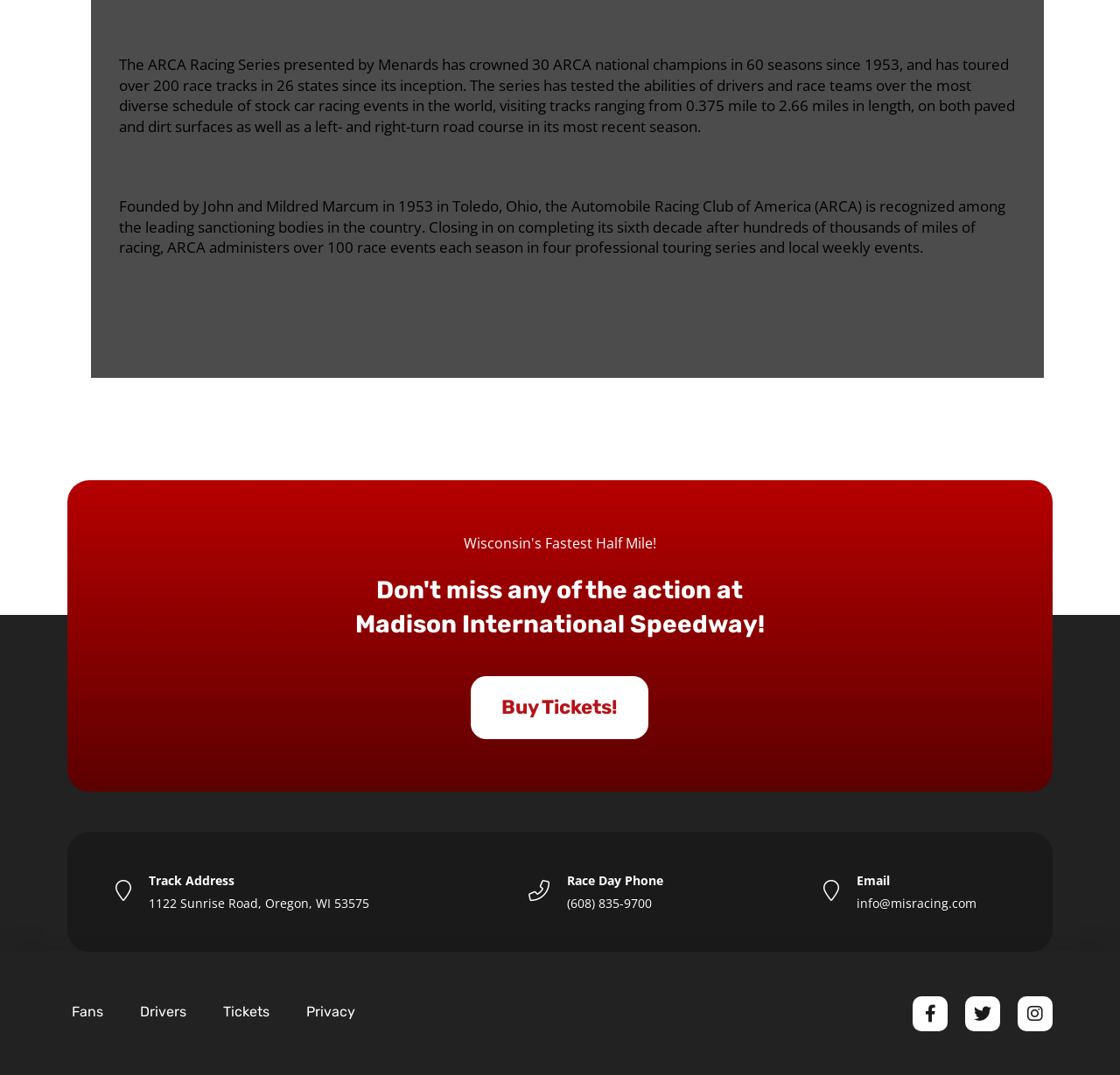What are the different sections on the webpage?
Look at the screenshot and give a one-word or phrase answer.

Fans, Drivers, Tickets, Privacy